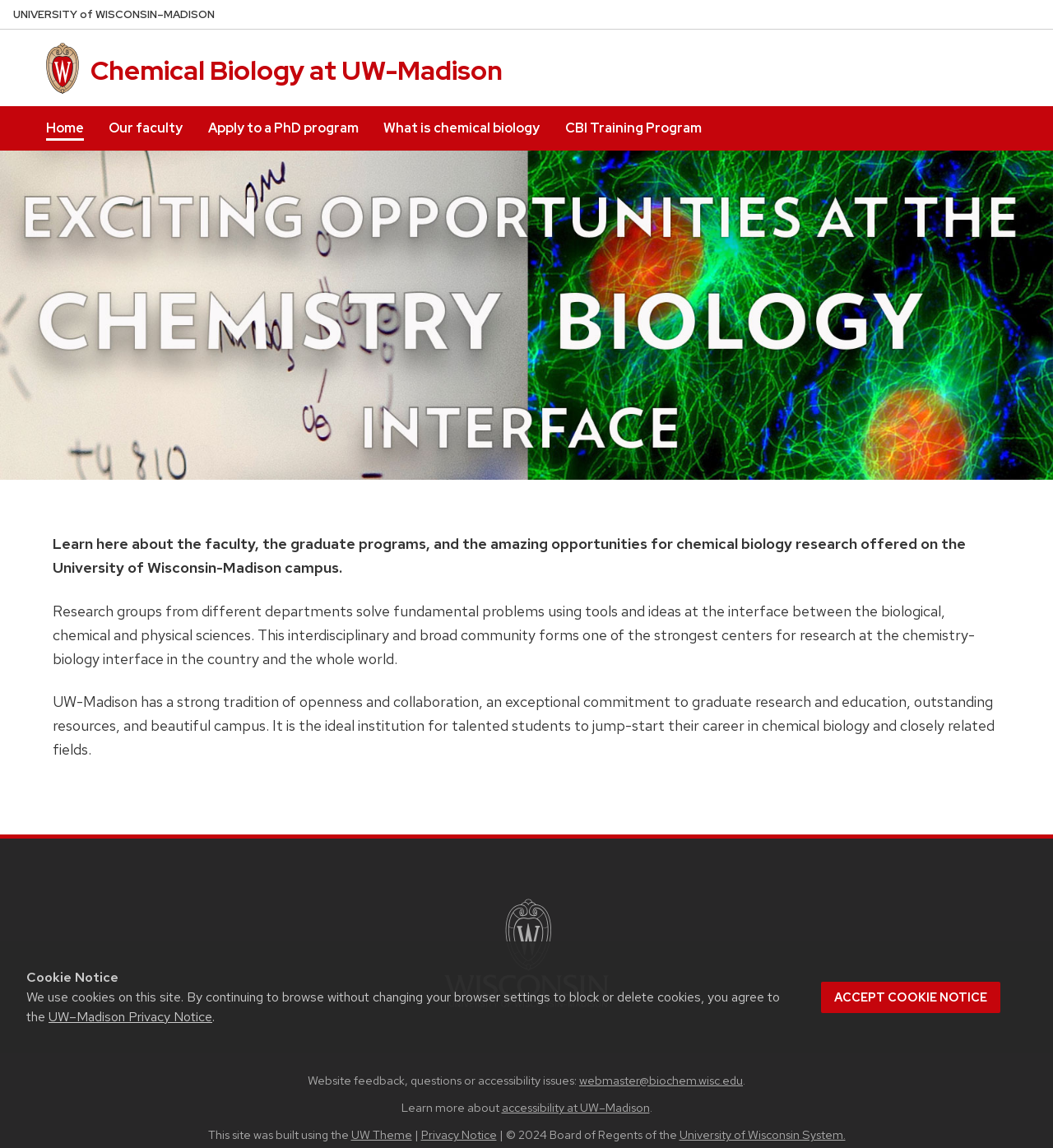Identify the bounding box coordinates of the region that should be clicked to execute the following instruction: "Learn about the UW Theme".

[0.333, 0.982, 0.391, 0.995]